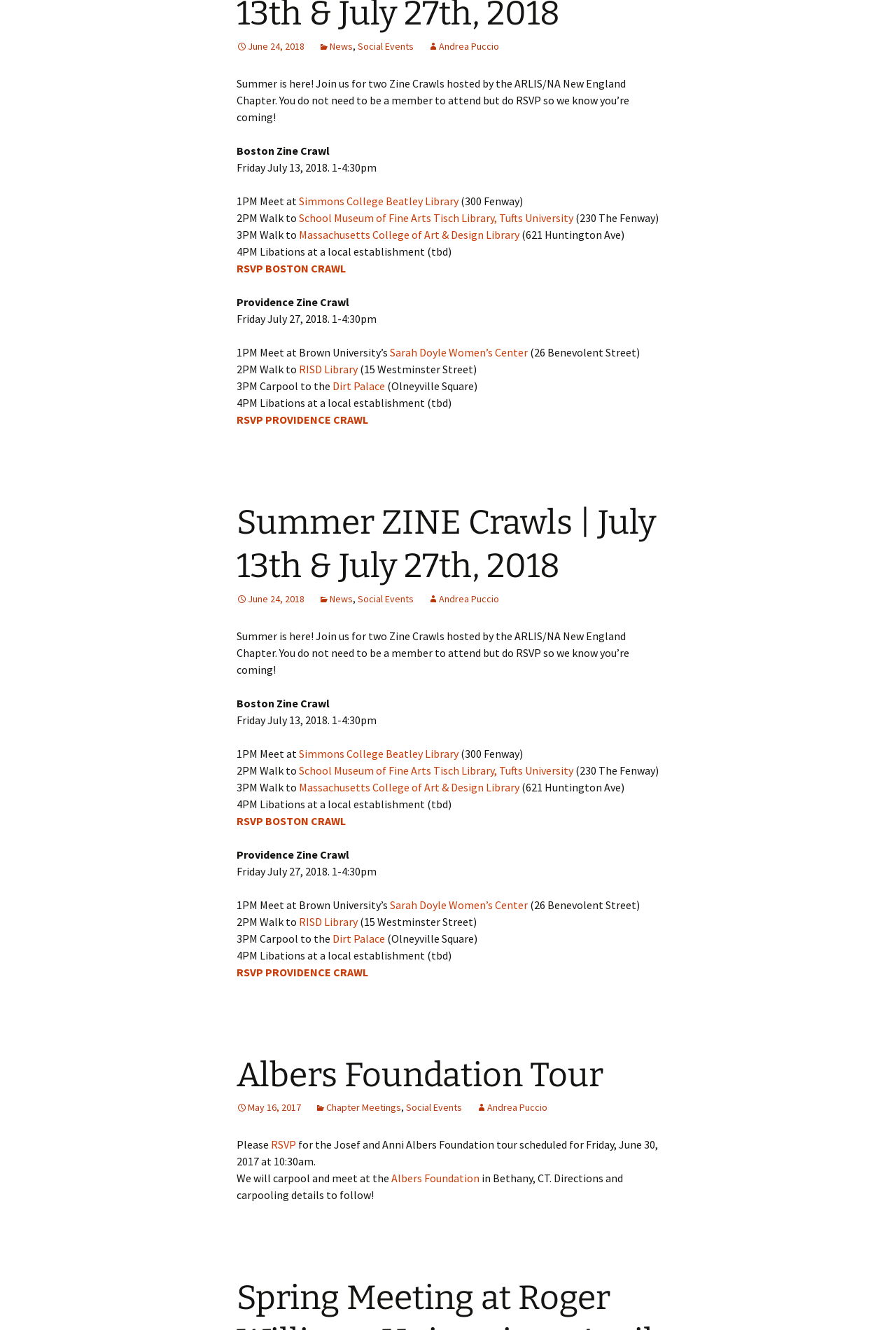Identify the bounding box for the described UI element: "RISD Library".

[0.334, 0.688, 0.399, 0.698]